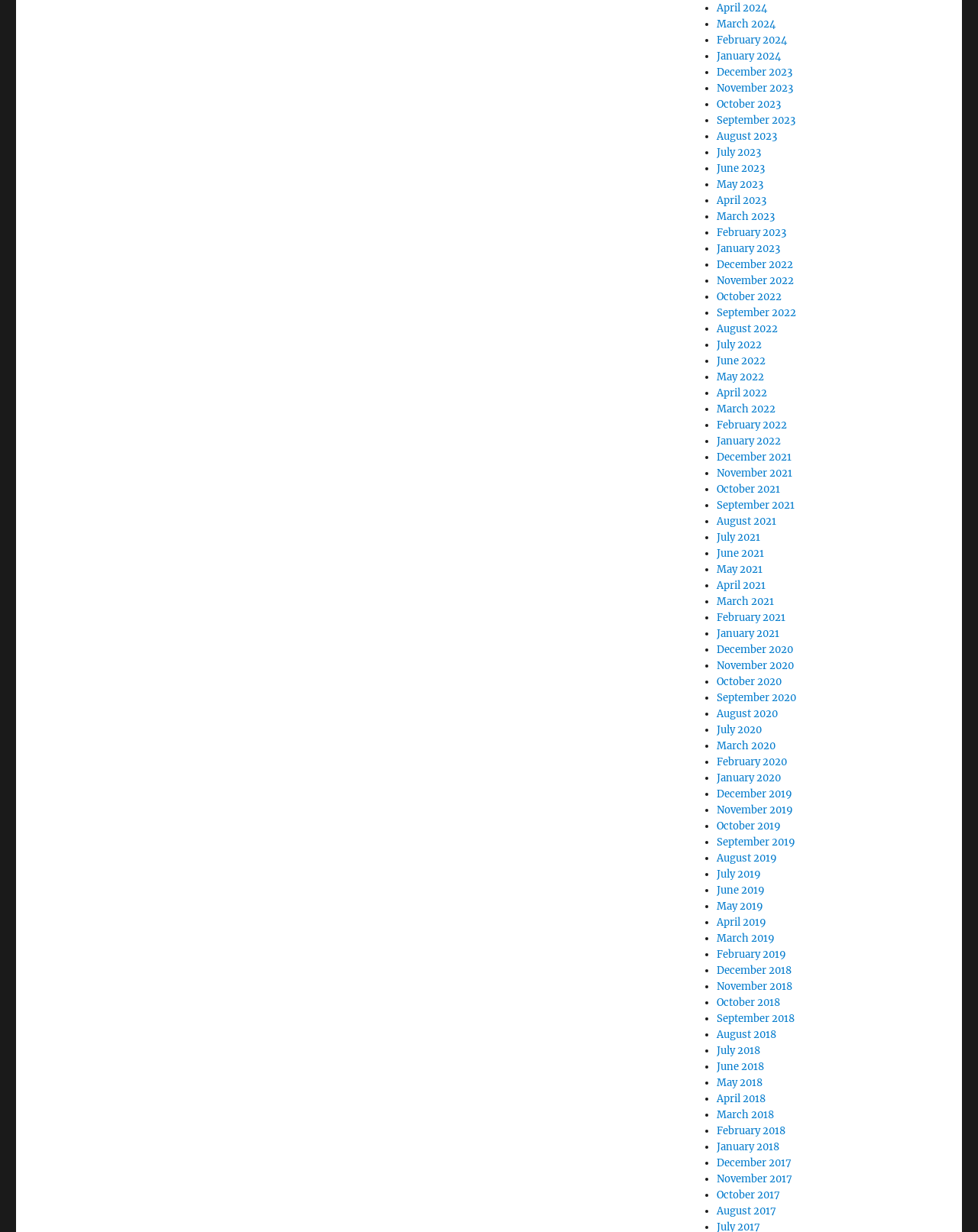Find the bounding box coordinates for the UI element that matches this description: "May 2018".

[0.733, 0.874, 0.779, 0.884]